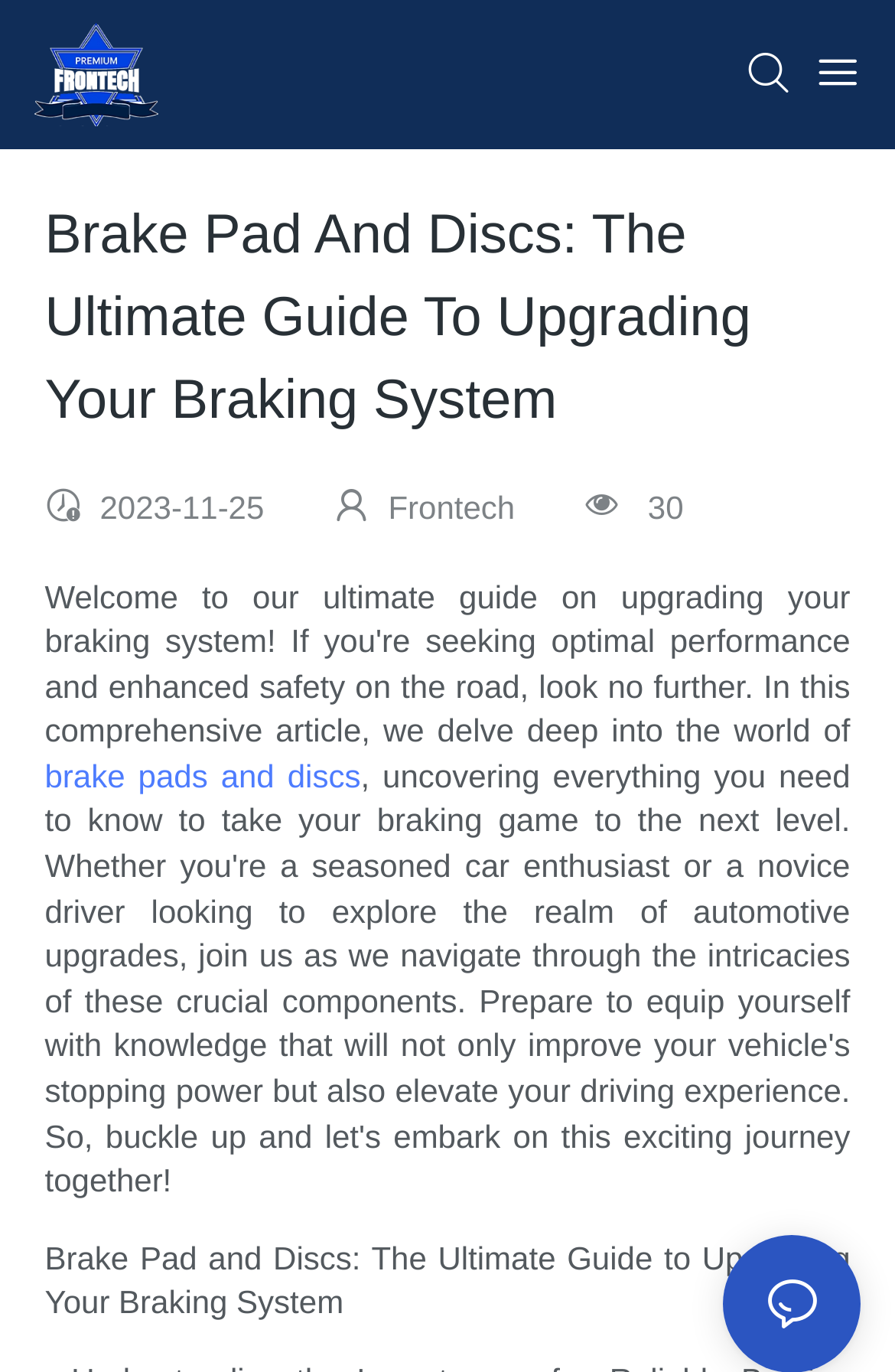Please determine the main heading text of this webpage.

Brake Pad And Discs: The Ultimate Guide To Upgrading Your Braking System